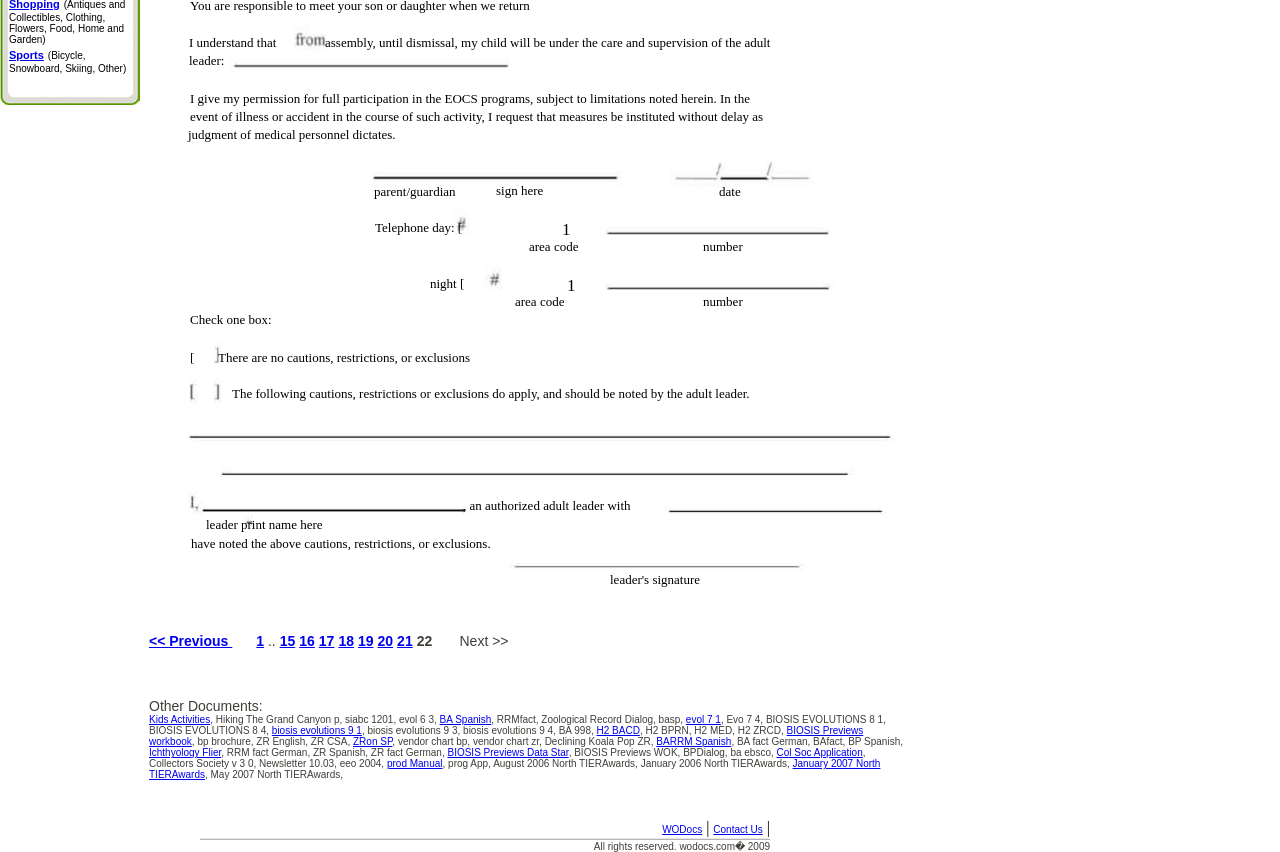From the webpage screenshot, predict the bounding box coordinates (top-left x, top-left y, bottom-right x, bottom-right y) for the UI element described here: January 2006 North TIERAwards,

[0.5, 0.89, 0.619, 0.903]